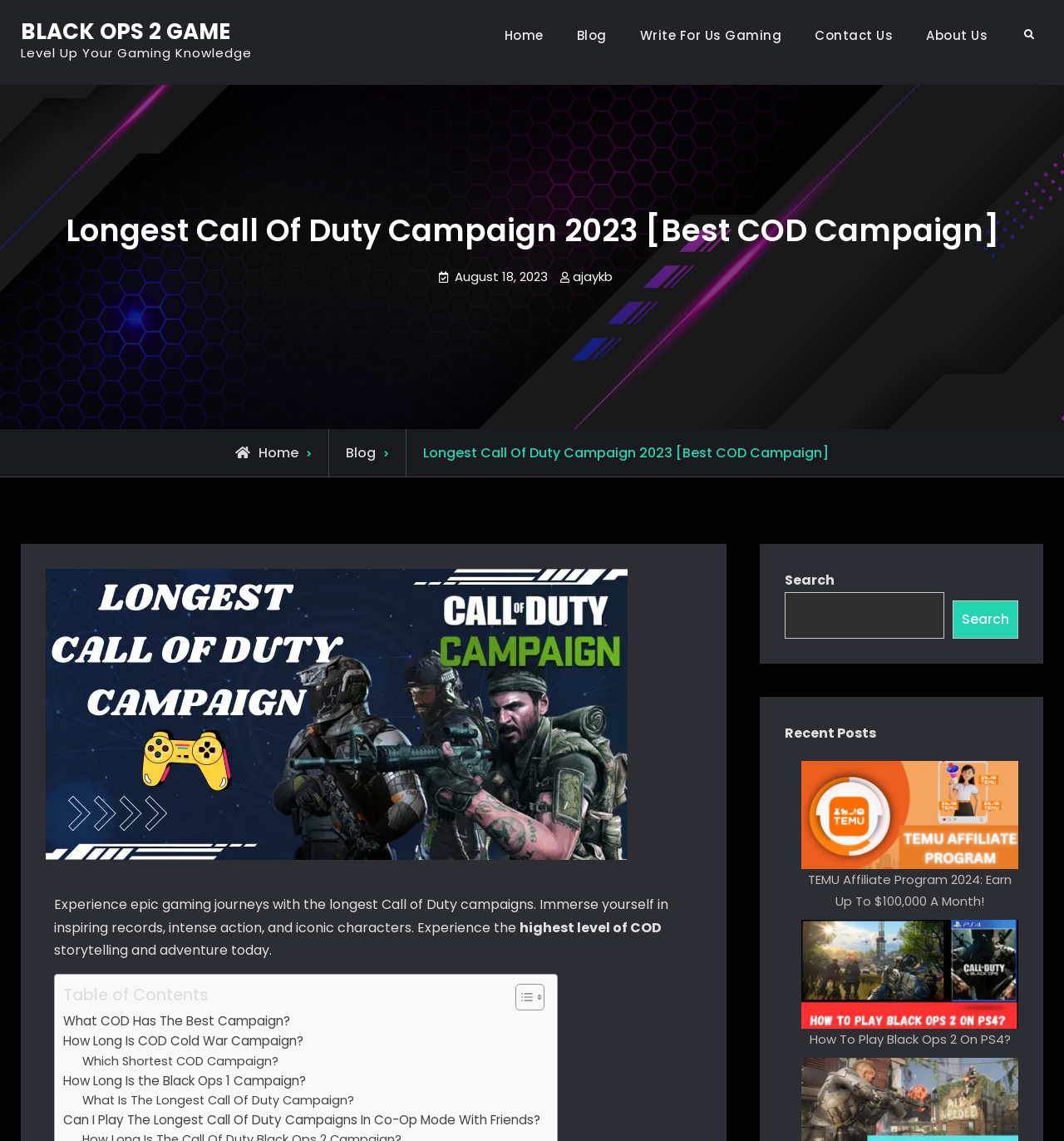What is the name of the Call of Duty campaign mentioned in the webpage?
Please answer the question with a detailed response using the information from the screenshot.

I found the answer by looking at the heading element with the text 'Longest Call Of Duty Campaign 2023 [Best COD Campaign]' which is located at the top of the webpage.